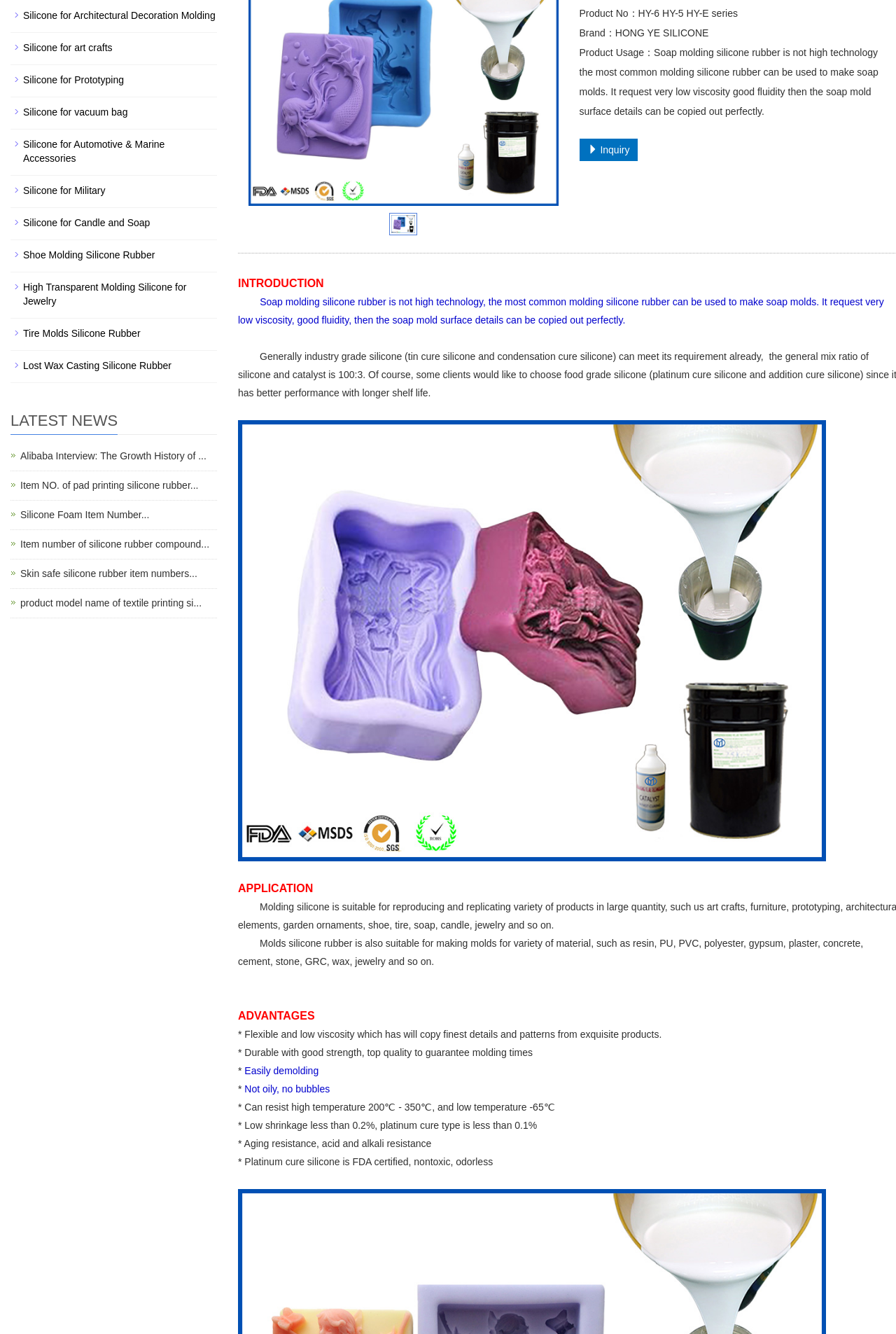Please specify the bounding box coordinates in the format (top-left x, top-left y, bottom-right x, bottom-right y), with values ranging from 0 to 1. Identify the bounding box for the UI component described as follows: Silicone for Prototyping

[0.012, 0.051, 0.242, 0.068]